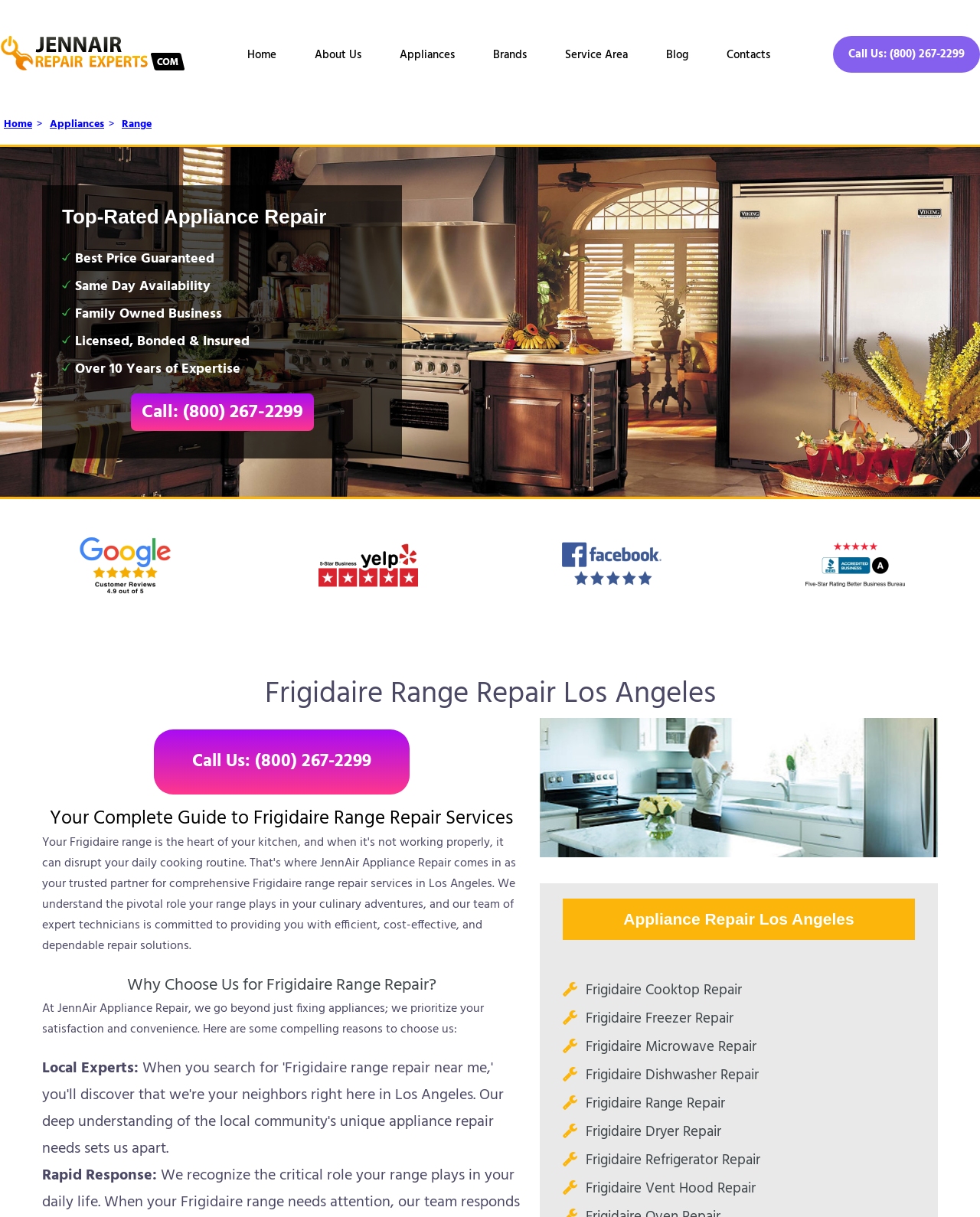Using details from the image, please answer the following question comprehensively:
How many years of expertise does the appliance repair service have?

I found the number of years of expertise by looking at the section that lists the benefits of choosing the service, where it says 'Over 10 Years of Expertise'. This is one of the four guarantees listed, along with 'Best Price Guaranteed', 'Same Day Availability', and 'Licensed, Bonded & Insured'.